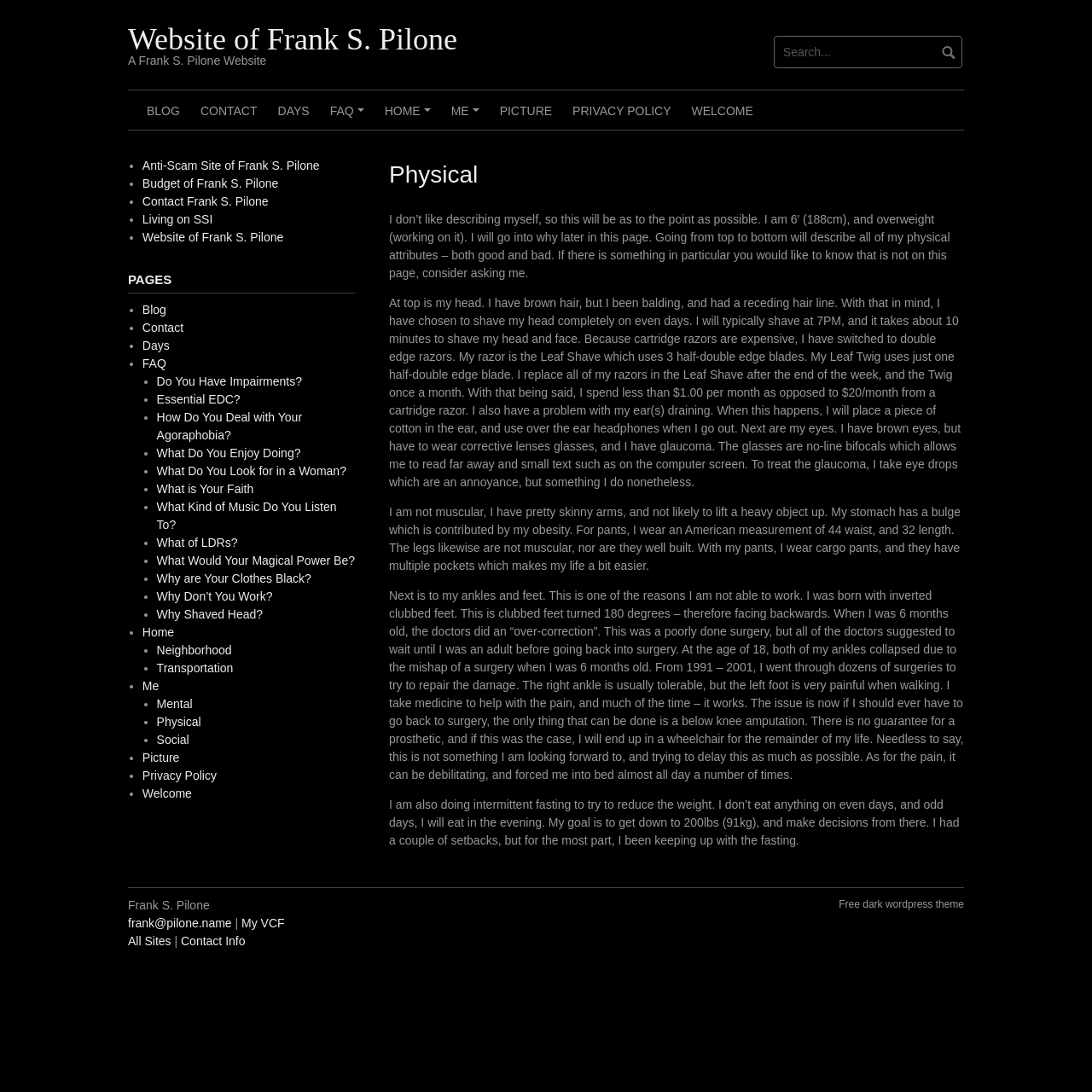Identify the bounding box coordinates of the clickable region necessary to fulfill the following instruction: "go to blog page". The bounding box coordinates should be four float numbers between 0 and 1, i.e., [left, top, right, bottom].

[0.125, 0.083, 0.174, 0.119]